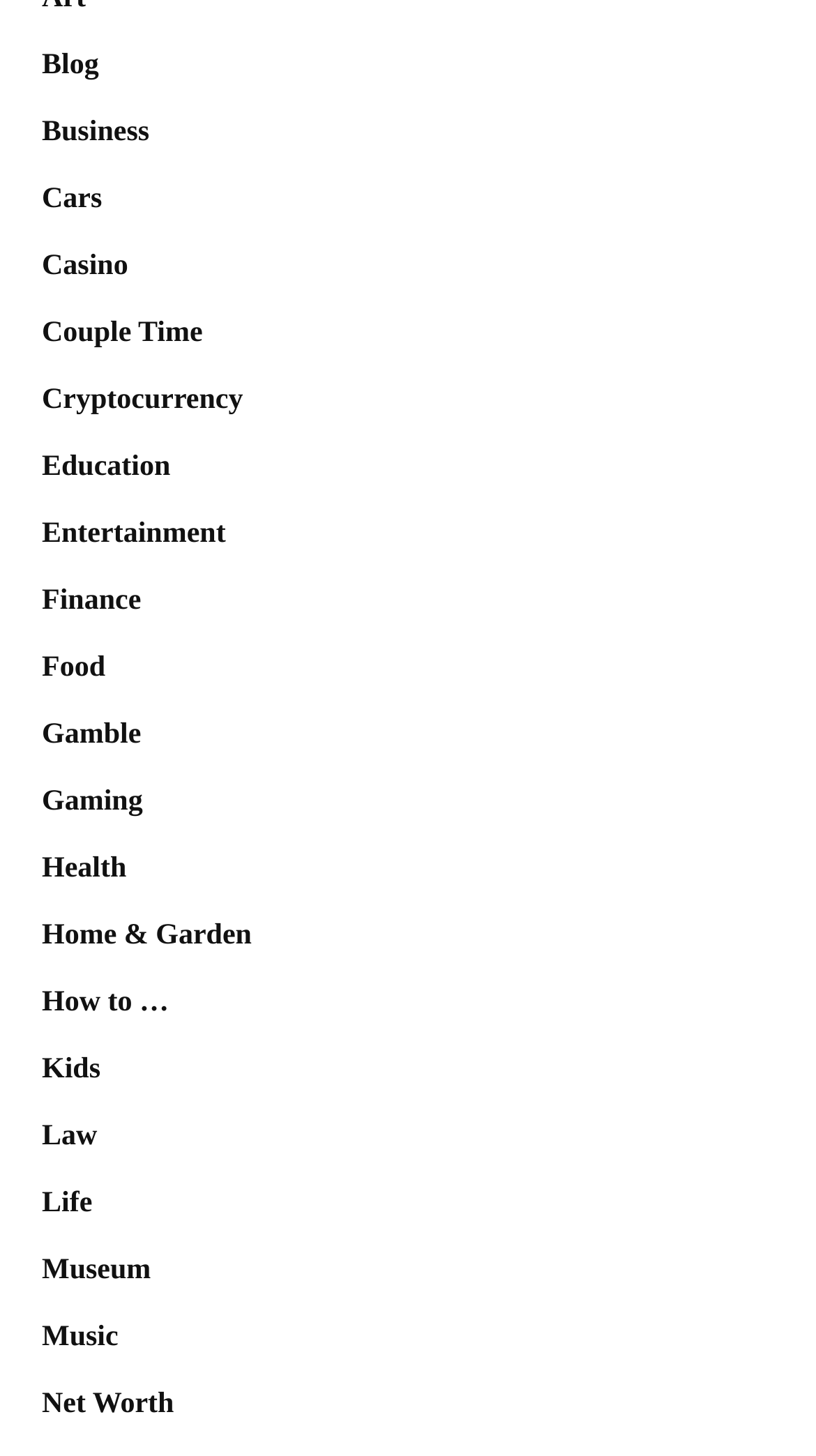Determine the bounding box coordinates of the section to be clicked to follow the instruction: "Explore the 'Health' section". The coordinates should be given as four float numbers between 0 and 1, formatted as [left, top, right, bottom].

[0.051, 0.587, 0.155, 0.608]